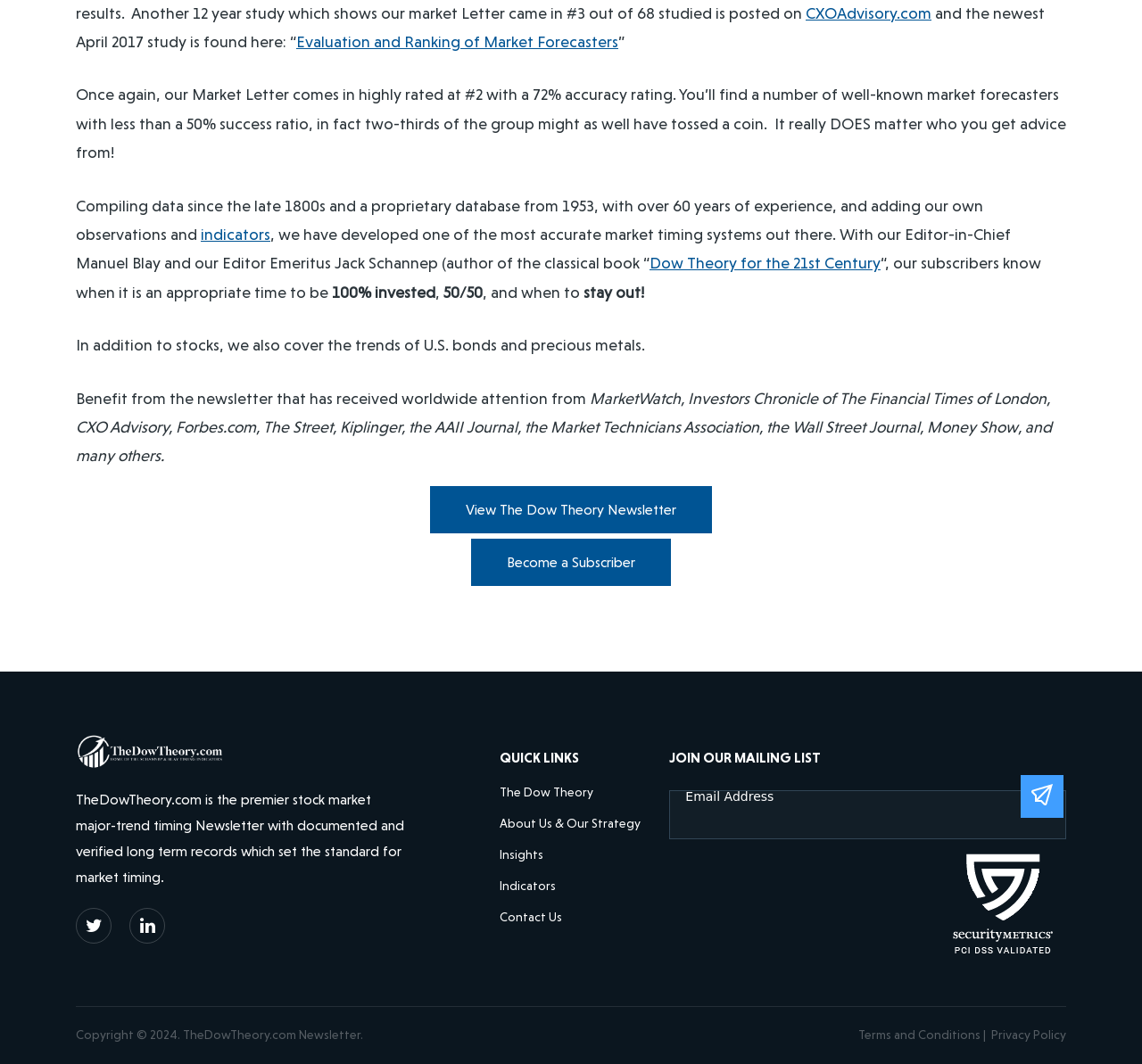Please determine the bounding box coordinates for the element with the description: "Click here to email".

None